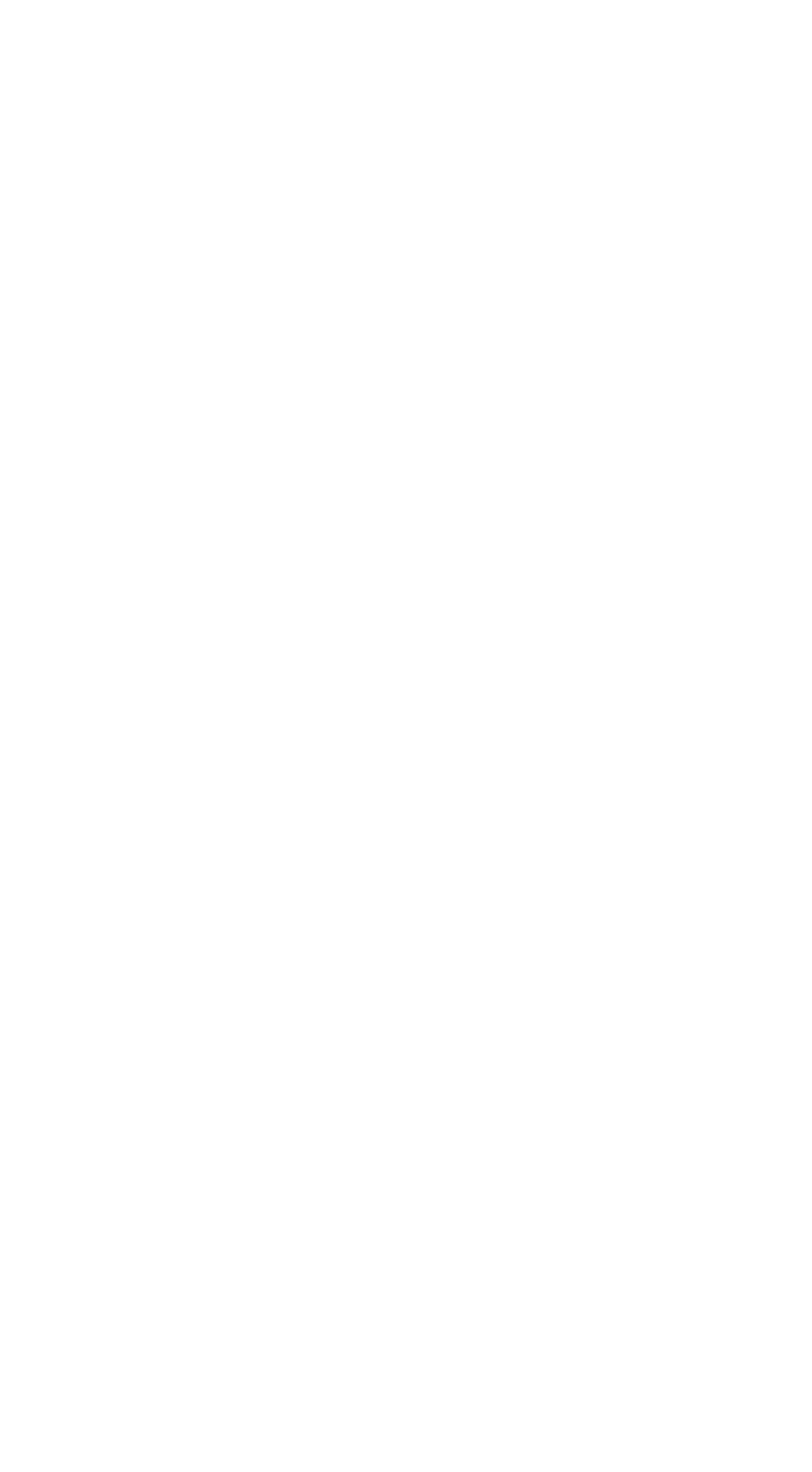What is the company's contact email?
Respond to the question with a well-detailed and thorough answer.

I found the contact email by looking at the links on the webpage, specifically the one with the OCR text 'contact@multiexpress.services'.